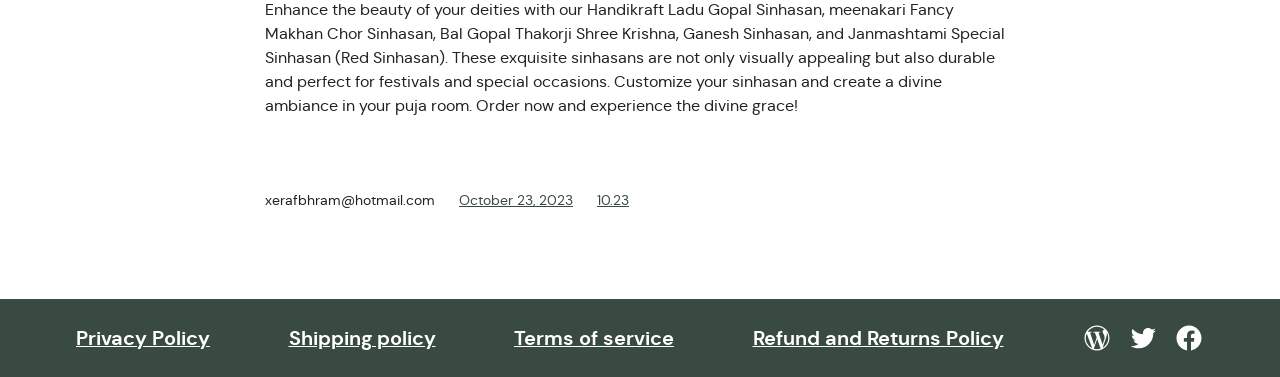Please answer the following question using a single word or phrase: What is the date mentioned on the webpage?

October 23, 2023